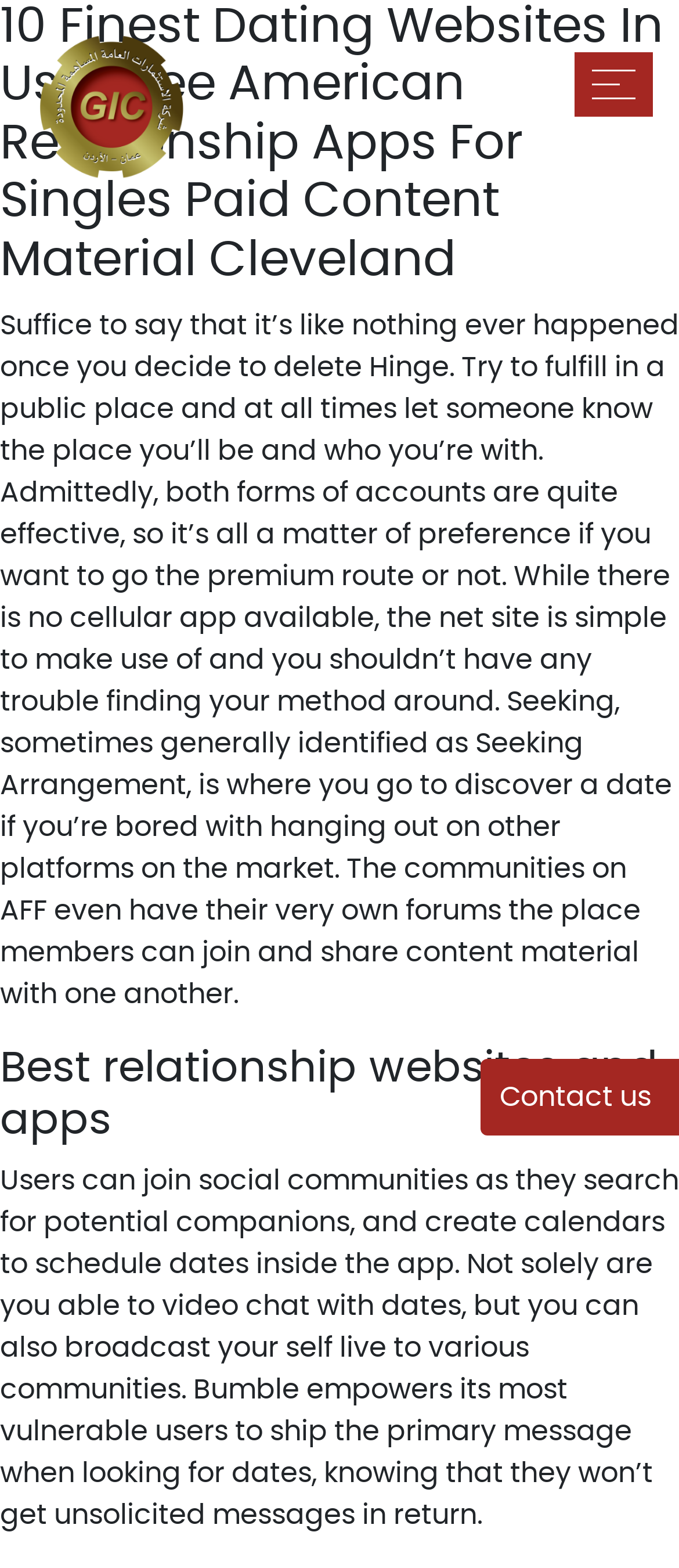What is the purpose of Seeking?
Kindly answer the question with as much detail as you can.

According to the webpage, Seeking is a platform where users can find a date, and it is mentioned as an alternative to other dating platforms.